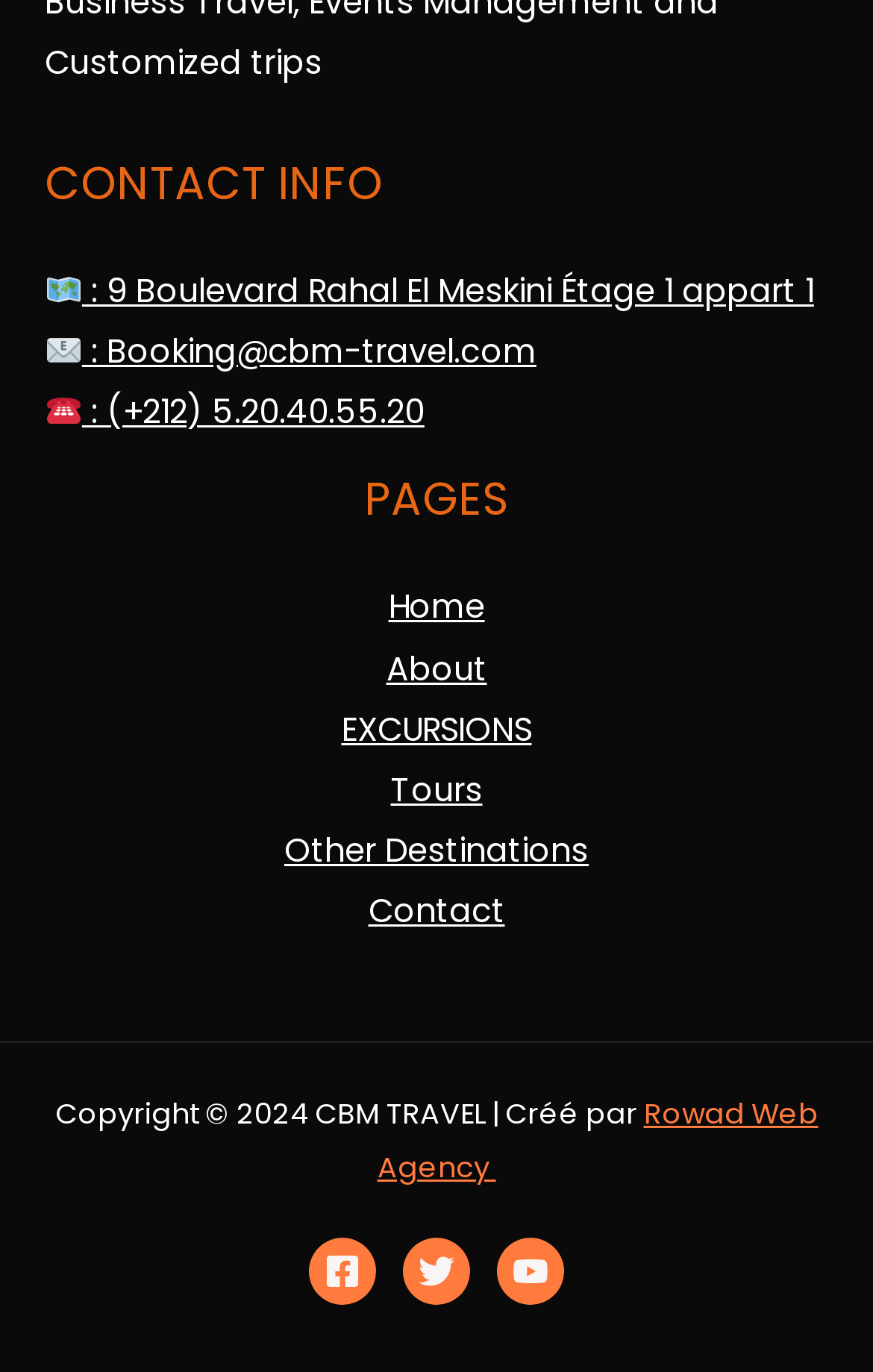Specify the bounding box coordinates of the area to click in order to follow the given instruction: "View contact information."

[0.051, 0.191, 0.949, 0.323]